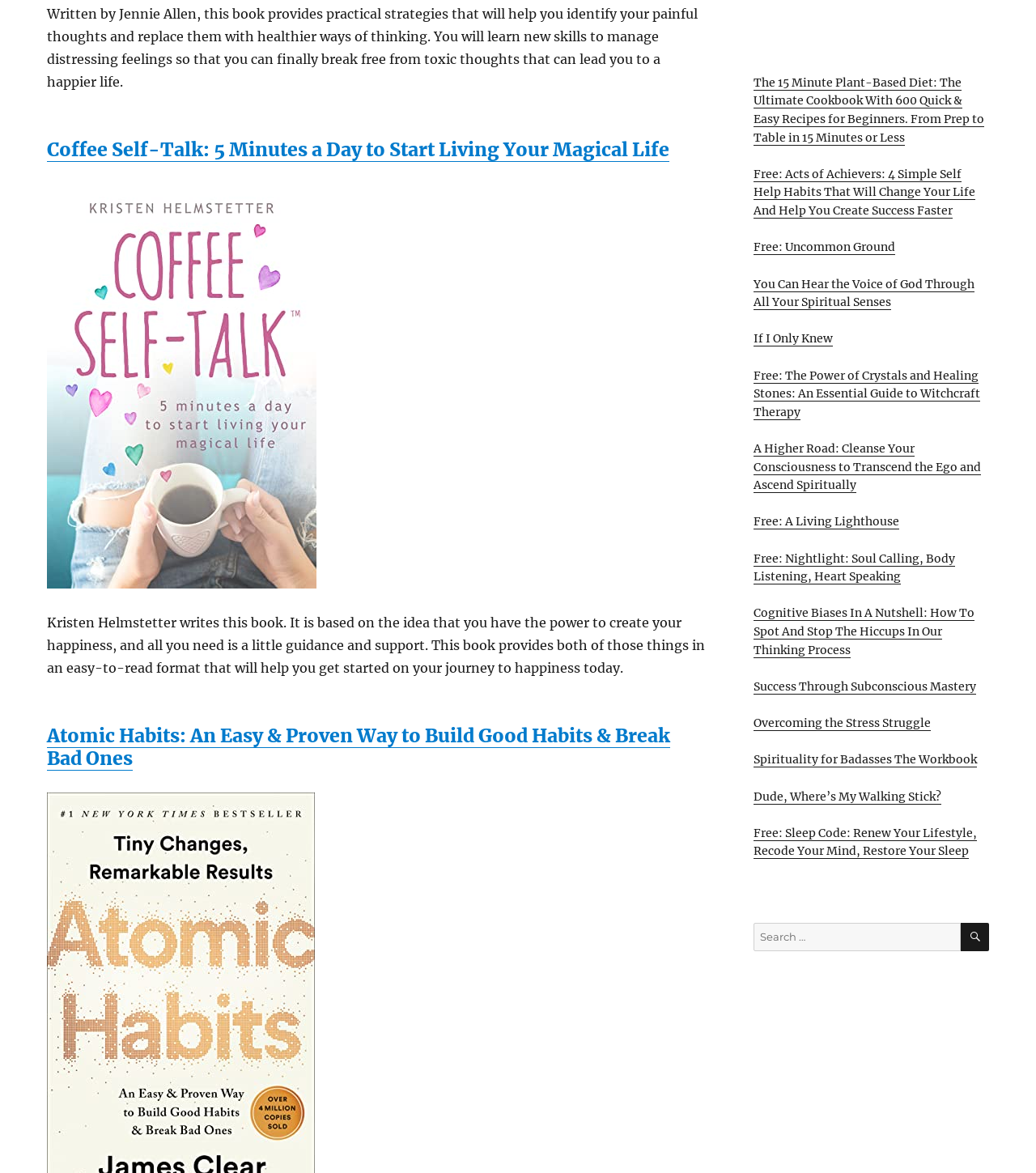Please locate the bounding box coordinates of the region I need to click to follow this instruction: "View details of 'Atomic Habits: An Easy & Proven Way to Build Good Habits & Break Bad Ones'".

[0.045, 0.617, 0.647, 0.656]